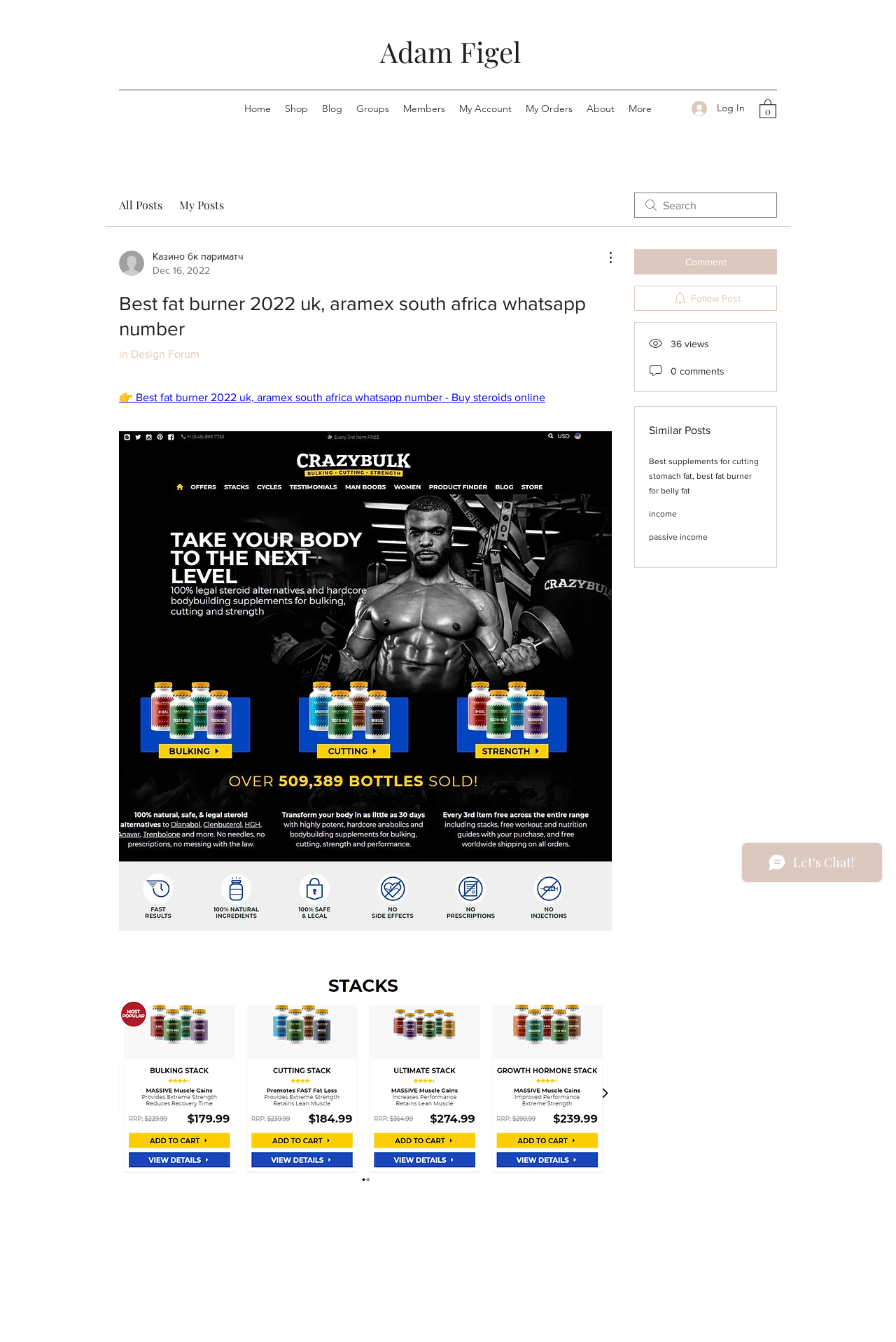Based on the element description in Design Forum, identify the bounding box of the UI element in the given webpage screenshot. The coordinates should be in the format (top-left x, top-left y, bottom-right x, bottom-right y) and must be between 0 and 1.

[0.133, 0.259, 0.223, 0.268]